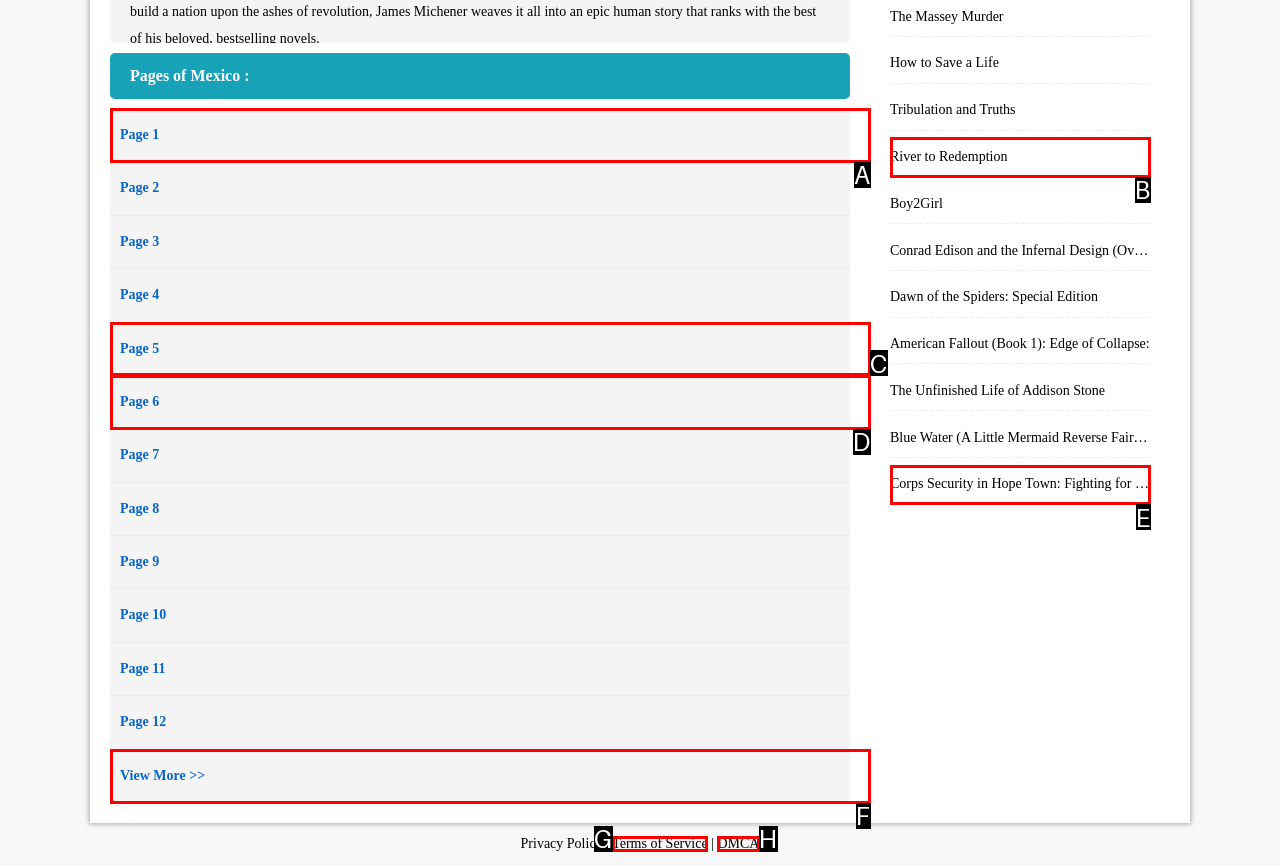From the description: River to Redemption, identify the option that best matches and reply with the letter of that option directly.

B